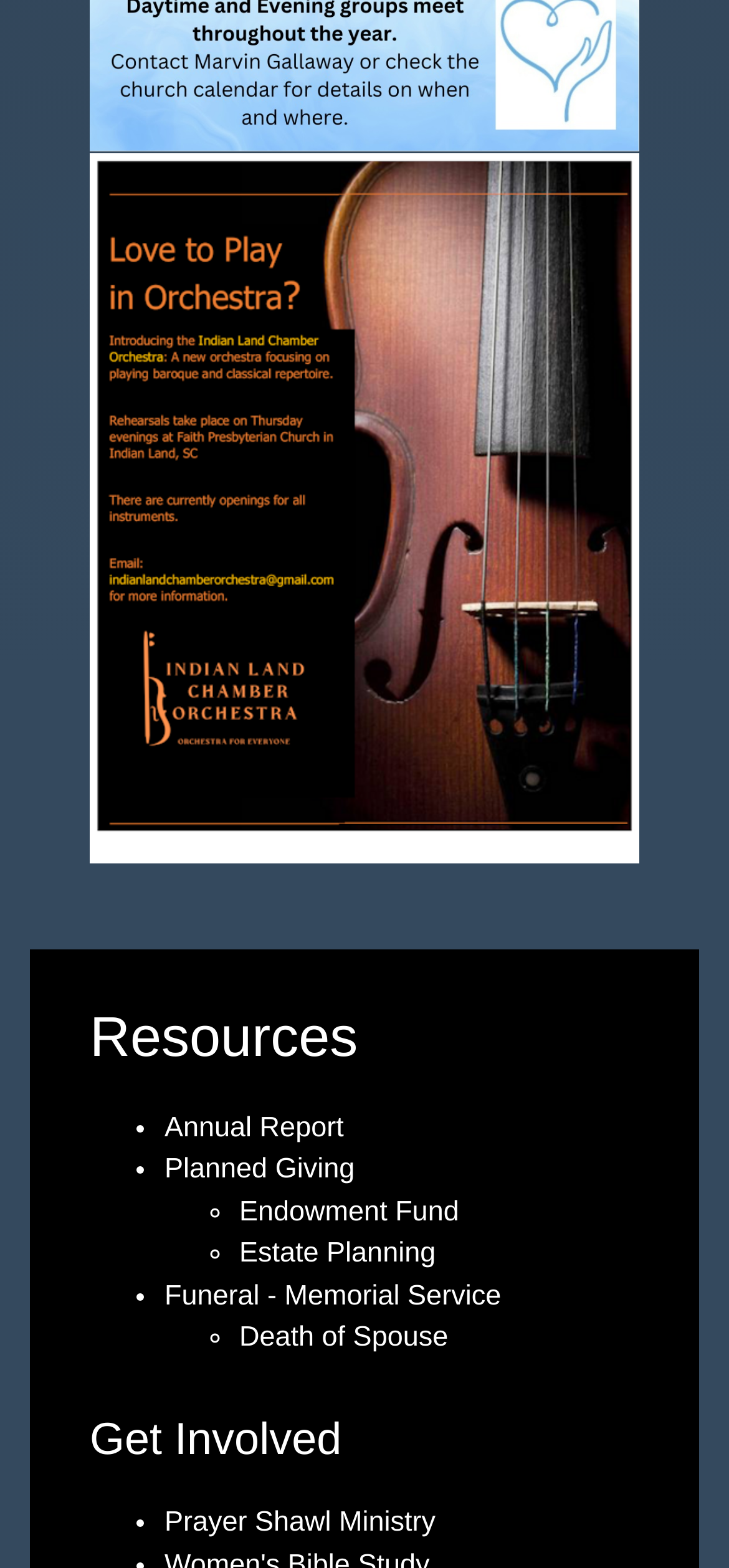Please answer the following question using a single word or phrase: 
What is the purpose of the event on Tue, Jun 25, 2024?

Cleaning Crew